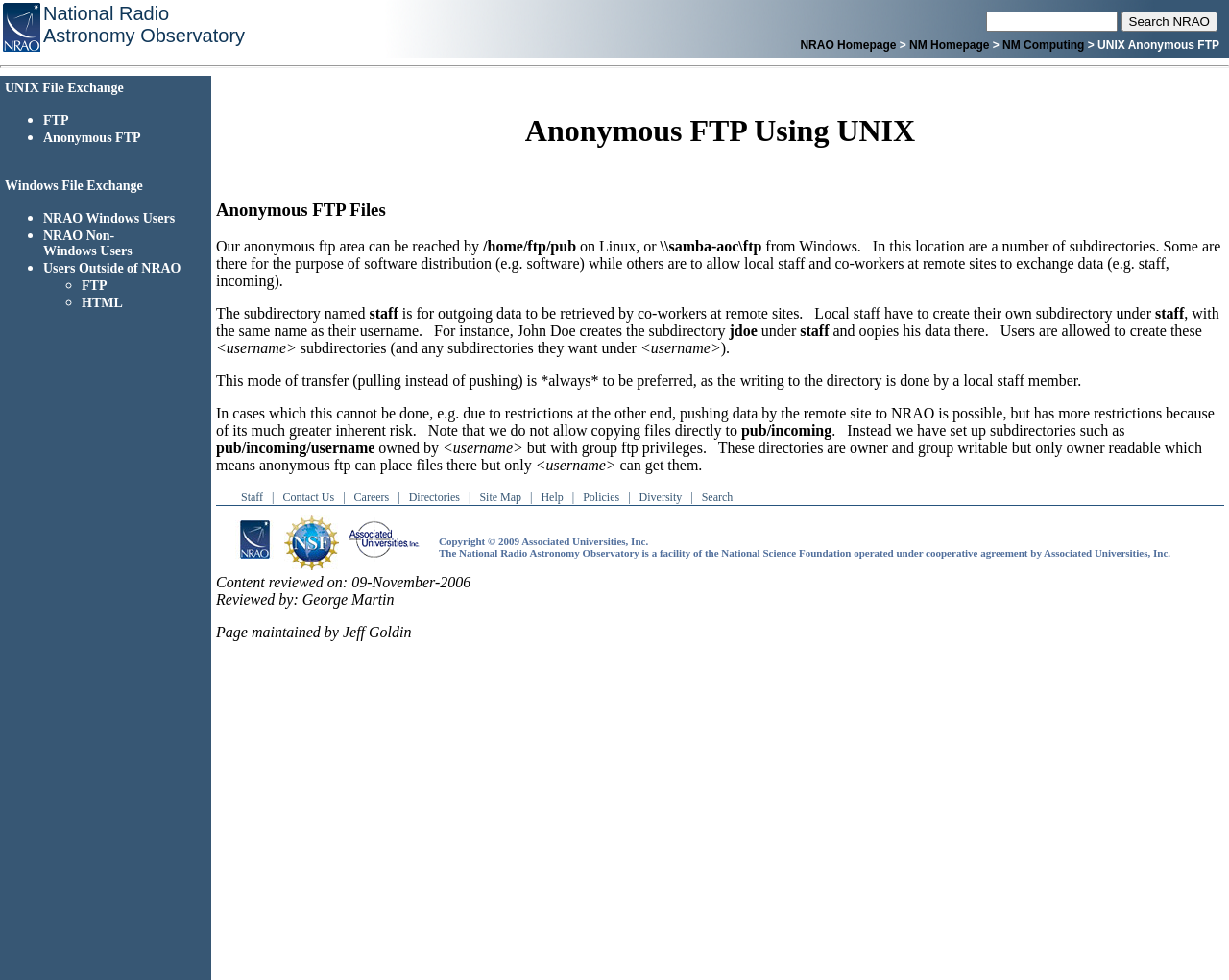Find and specify the bounding box coordinates that correspond to the clickable region for the instruction: "Visit NRAO Homepage".

[0.648, 0.039, 0.732, 0.053]